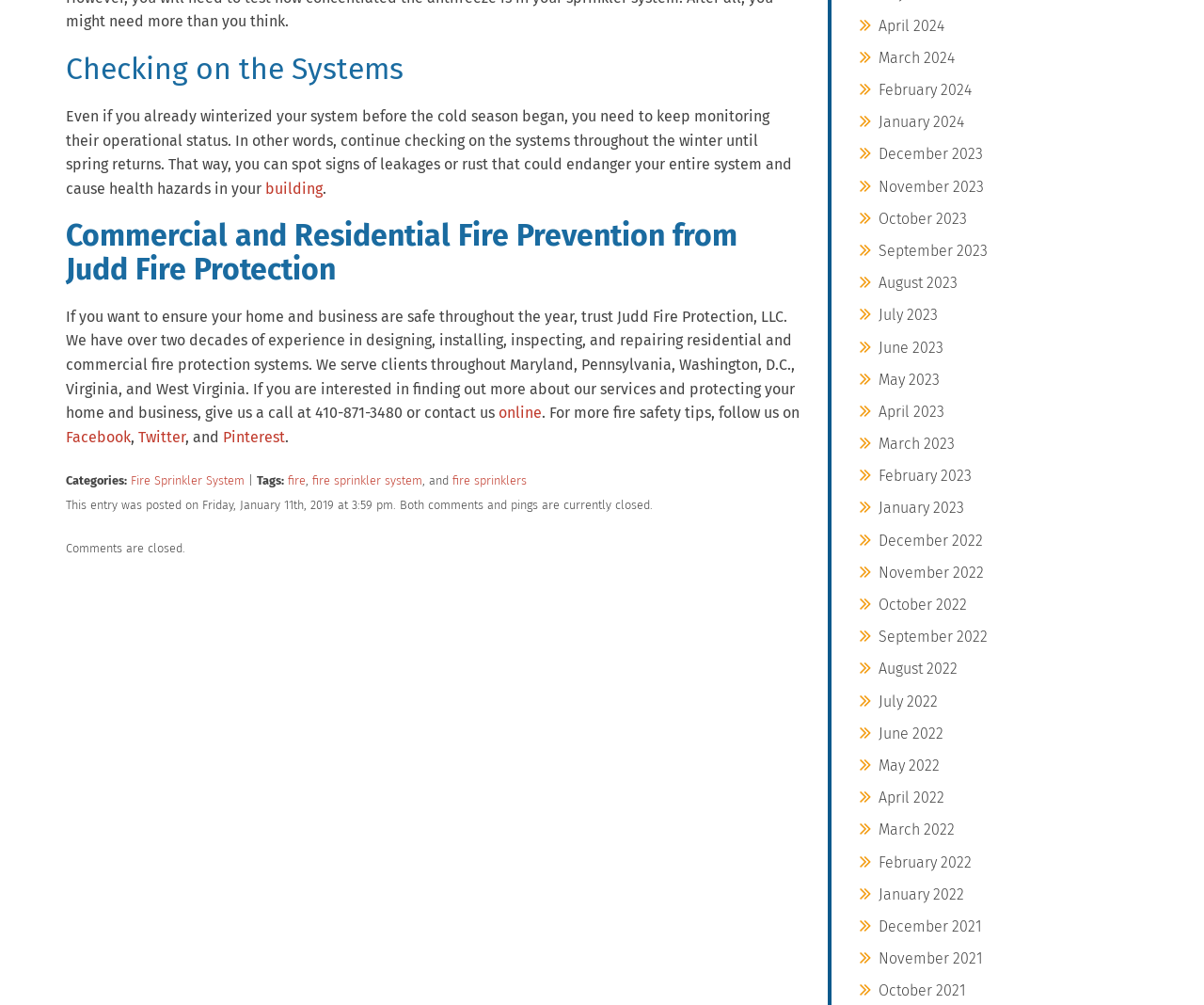Please identify the bounding box coordinates of the area that needs to be clicked to fulfill the following instruction: "Contact Judd Fire Protection online."

[0.414, 0.402, 0.45, 0.42]